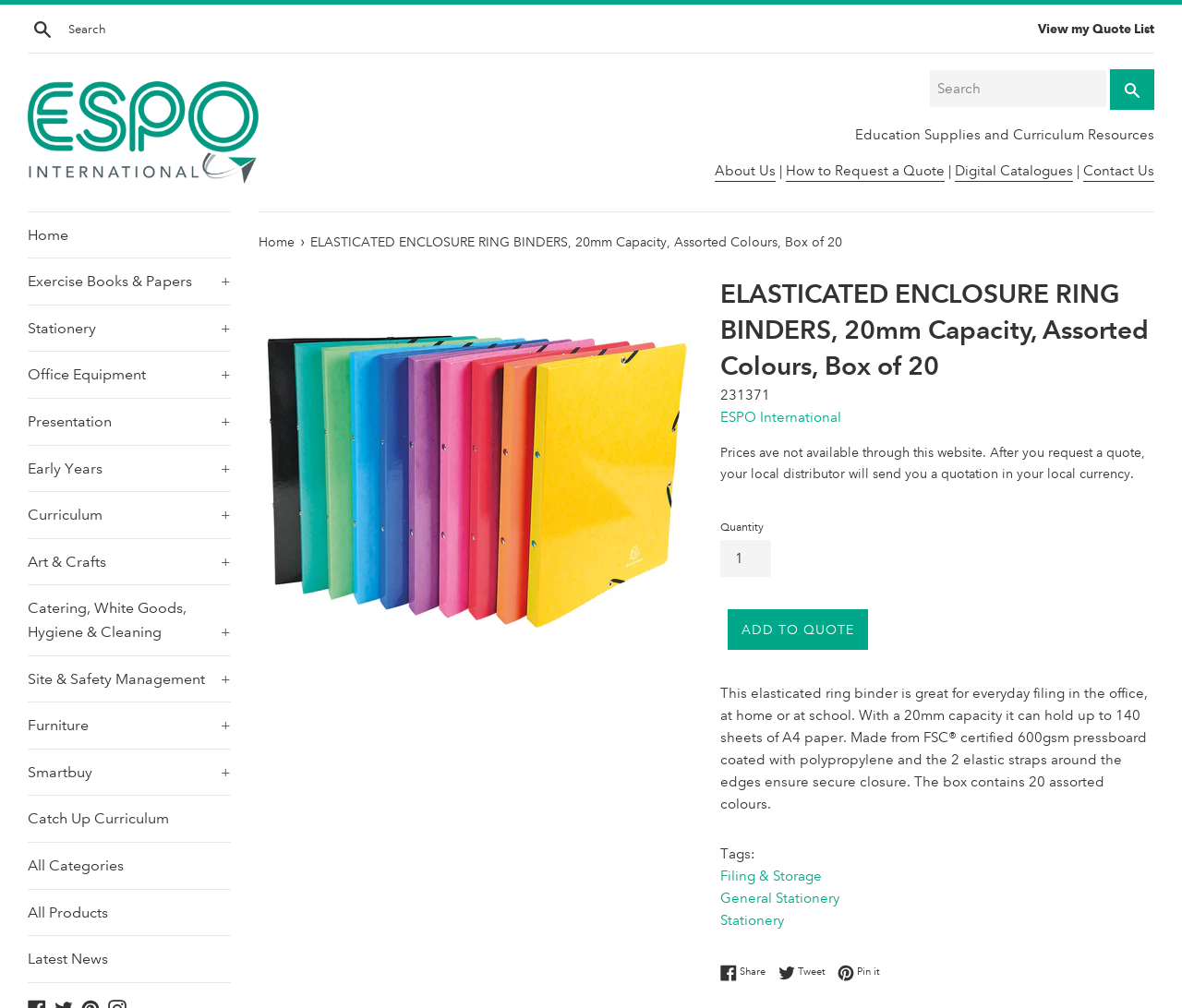How many binders are in the box?
Please provide a single word or phrase based on the screenshot.

20